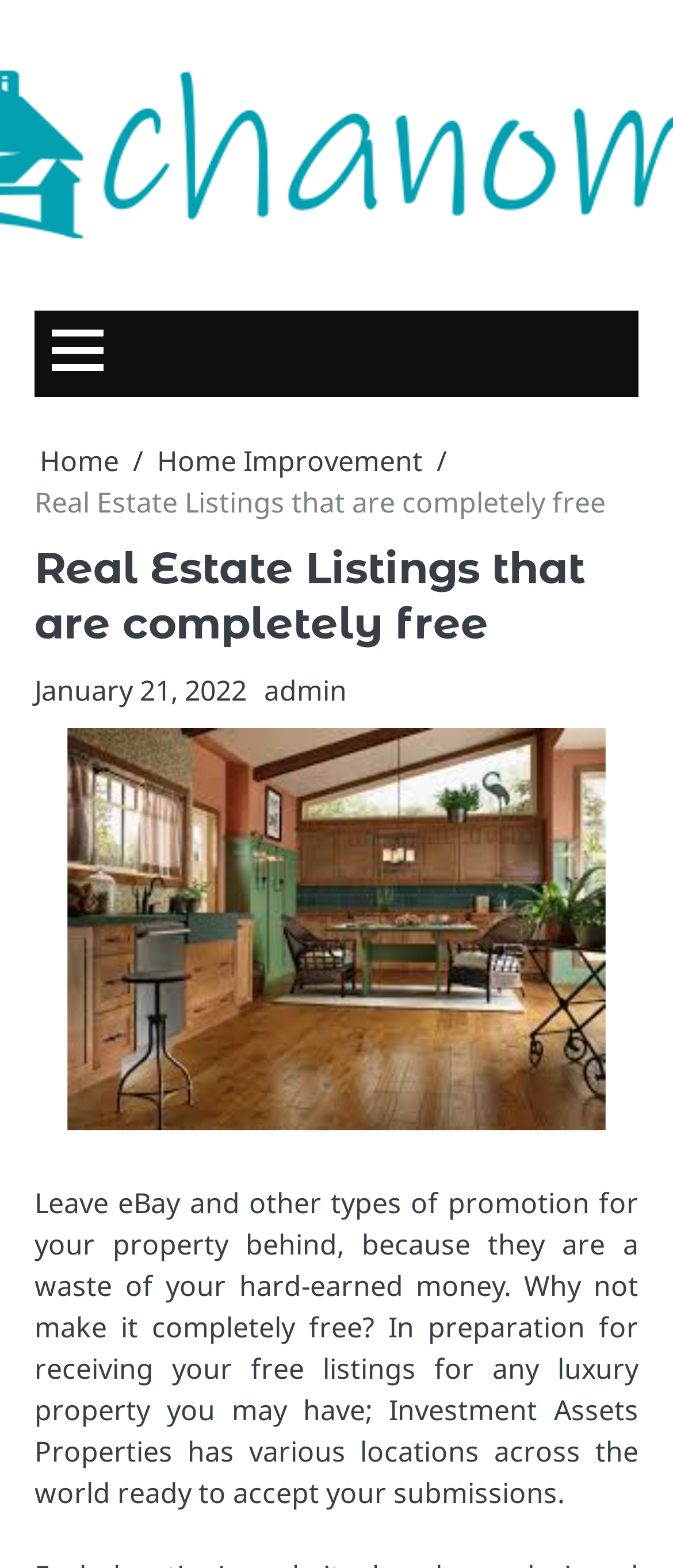Identify the bounding box for the given UI element using the description provided. Coordinates should be in the format (top-left x, top-left y, bottom-right x, bottom-right y) and must be between 0 and 1. Here is the description: Home Improvement

[0.233, 0.282, 0.628, 0.306]